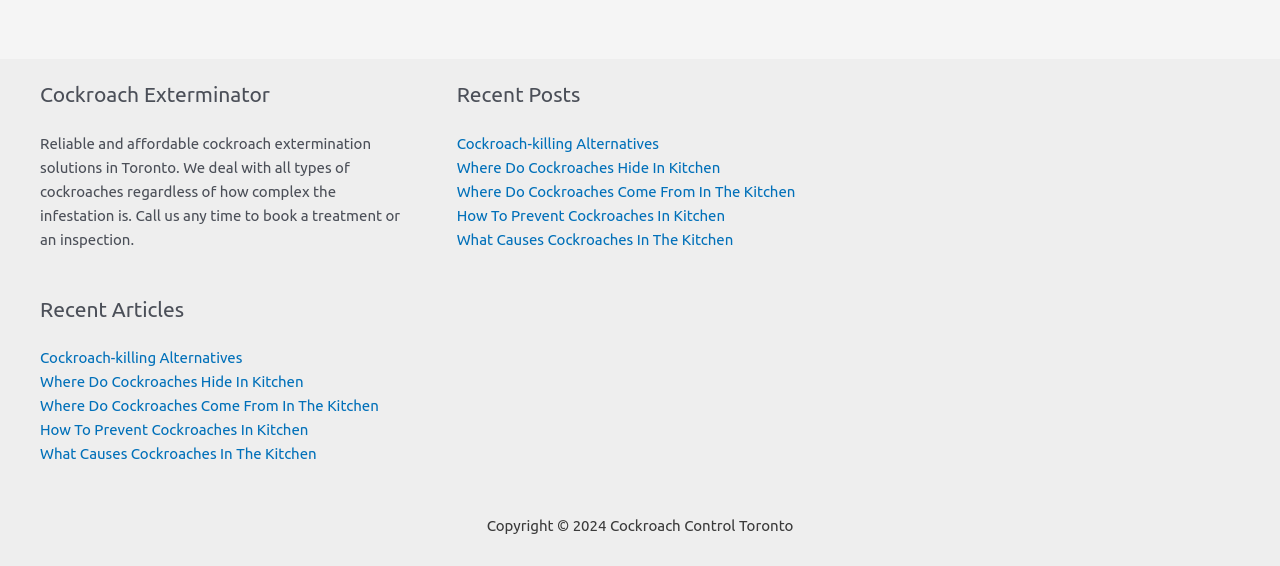Please provide a one-word or short phrase answer to the question:
How many recent articles are listed?

5